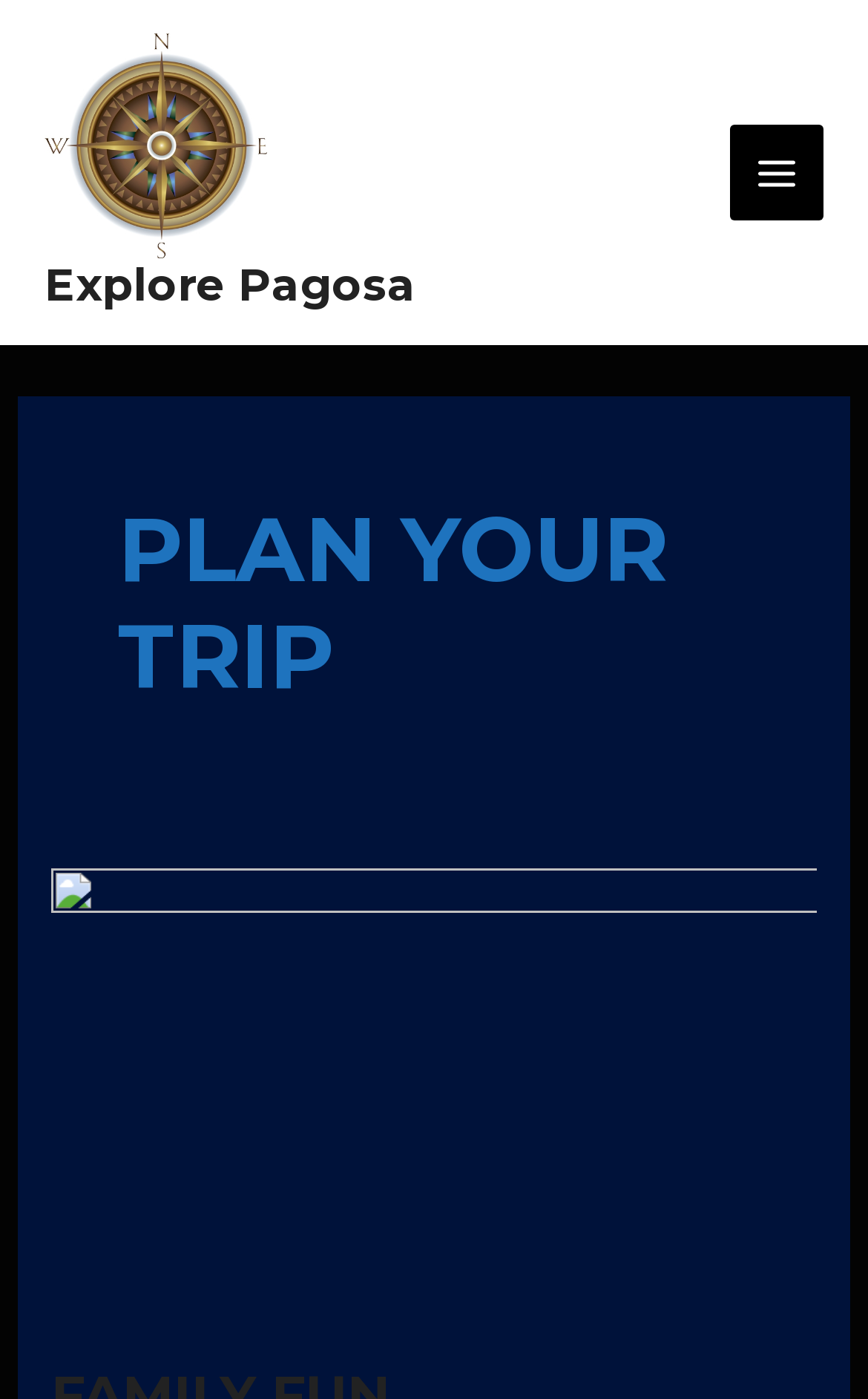How many links are there on the page?
Look at the image and respond with a one-word or short-phrase answer.

3